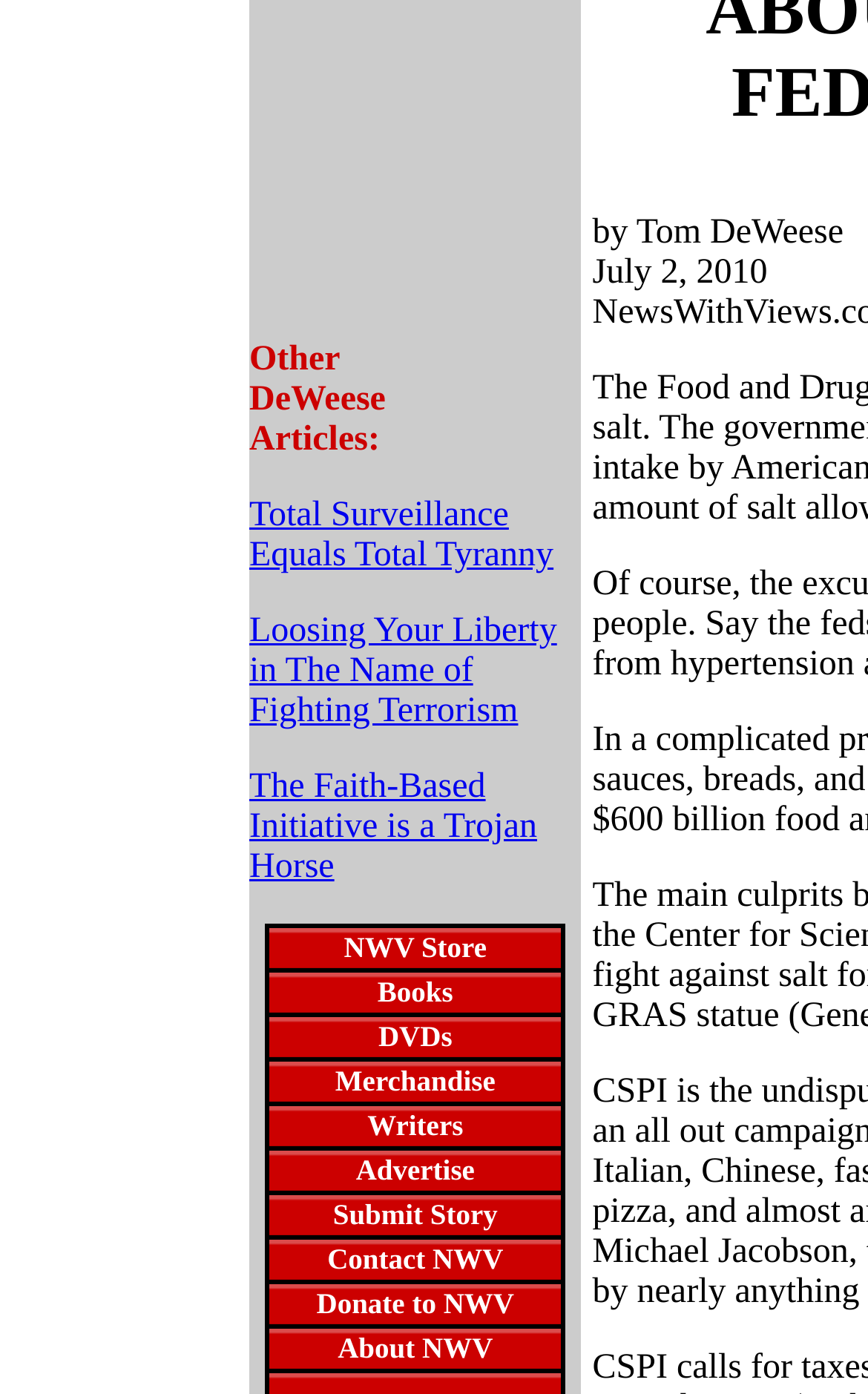Predict the bounding box of the UI element based on this description: "Donate to NWV".

[0.389, 0.892, 0.617, 0.92]